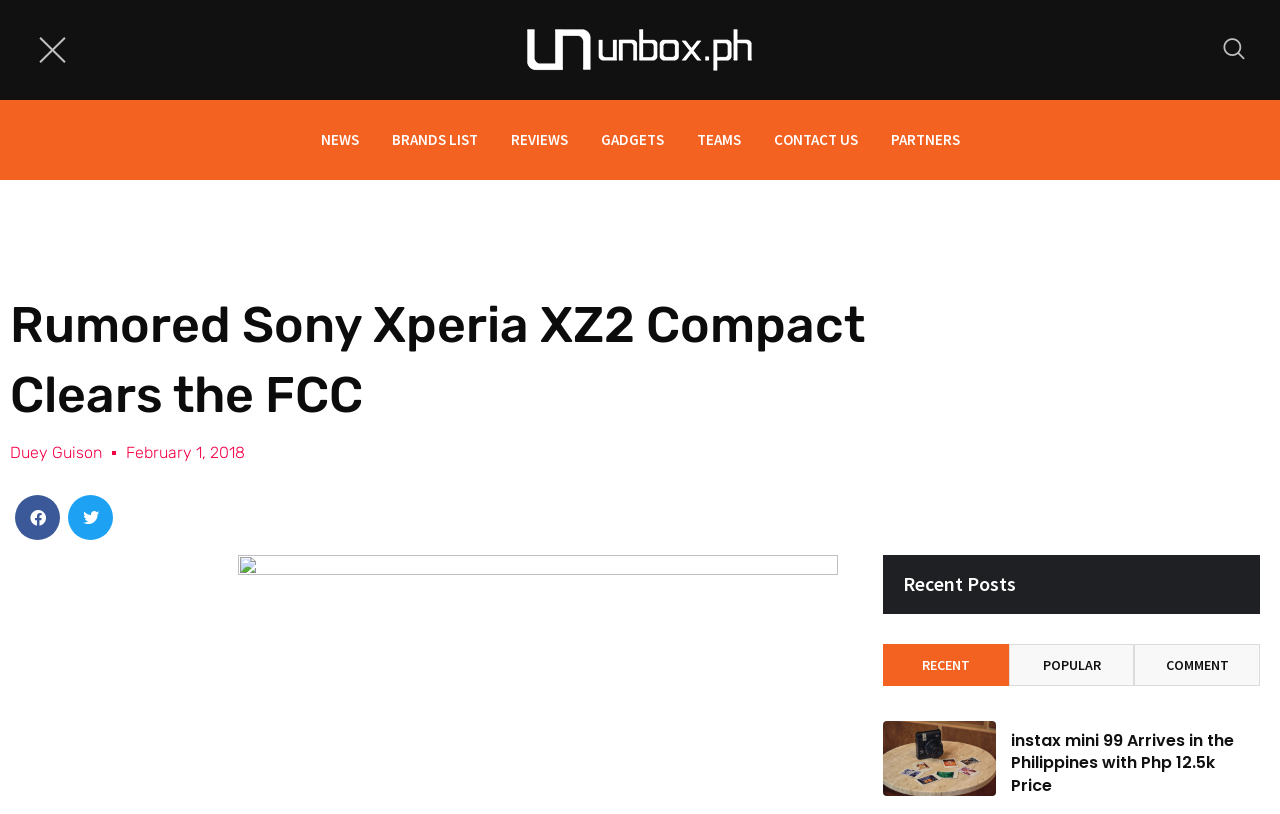Determine the bounding box for the UI element that matches this description: "Recent".

[0.69, 0.791, 0.788, 0.843]